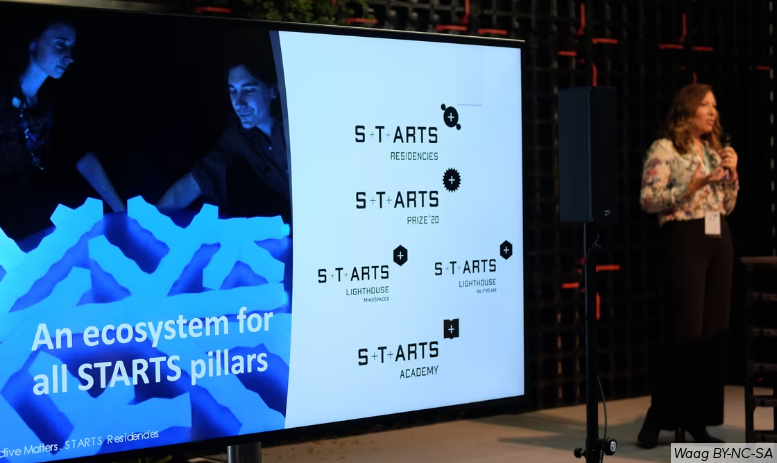What is the presenter doing in the foreground? Please answer the question using a single word or phrase based on the image.

Engaging the audience